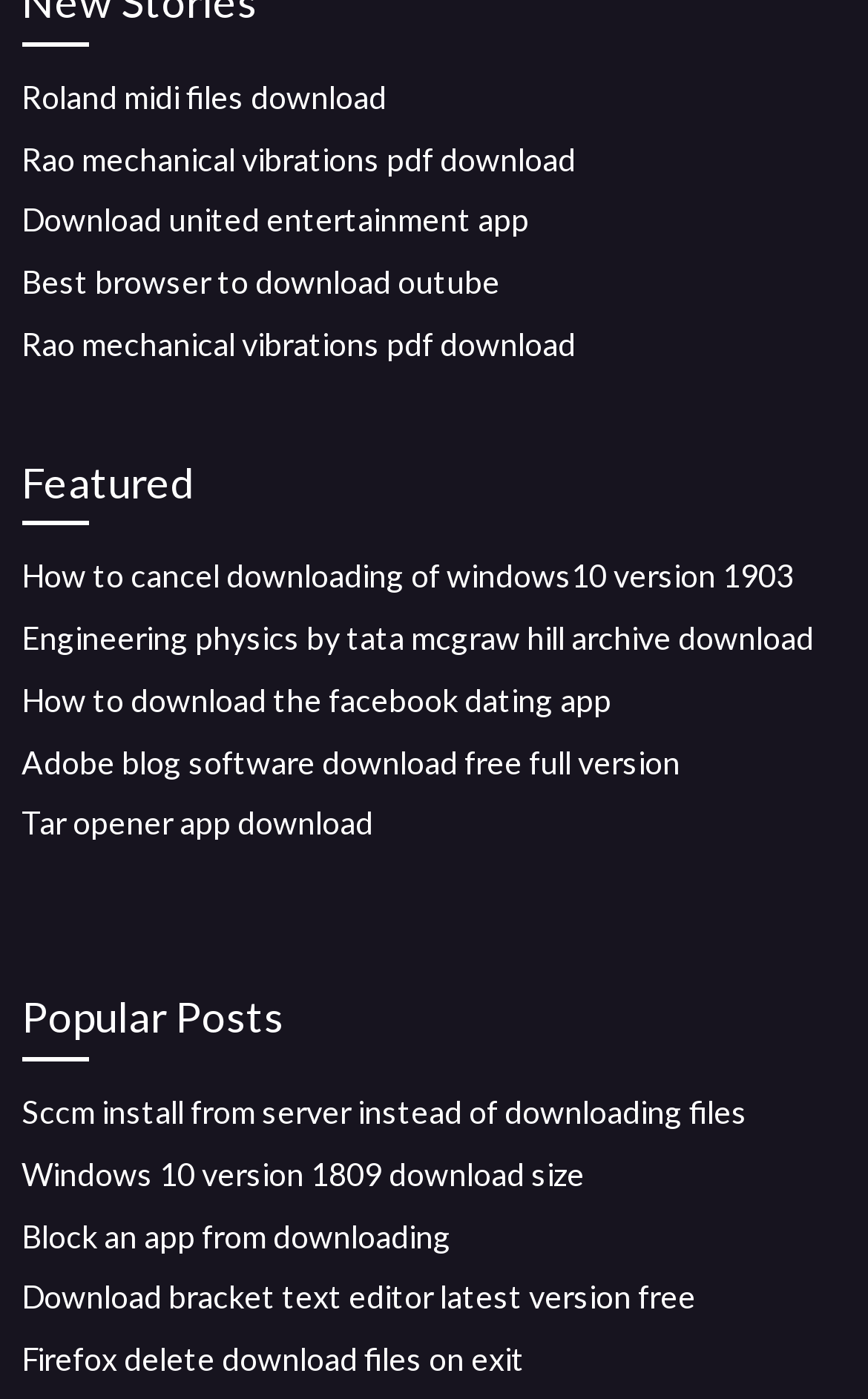Locate the bounding box coordinates of the clickable part needed for the task: "read news".

None